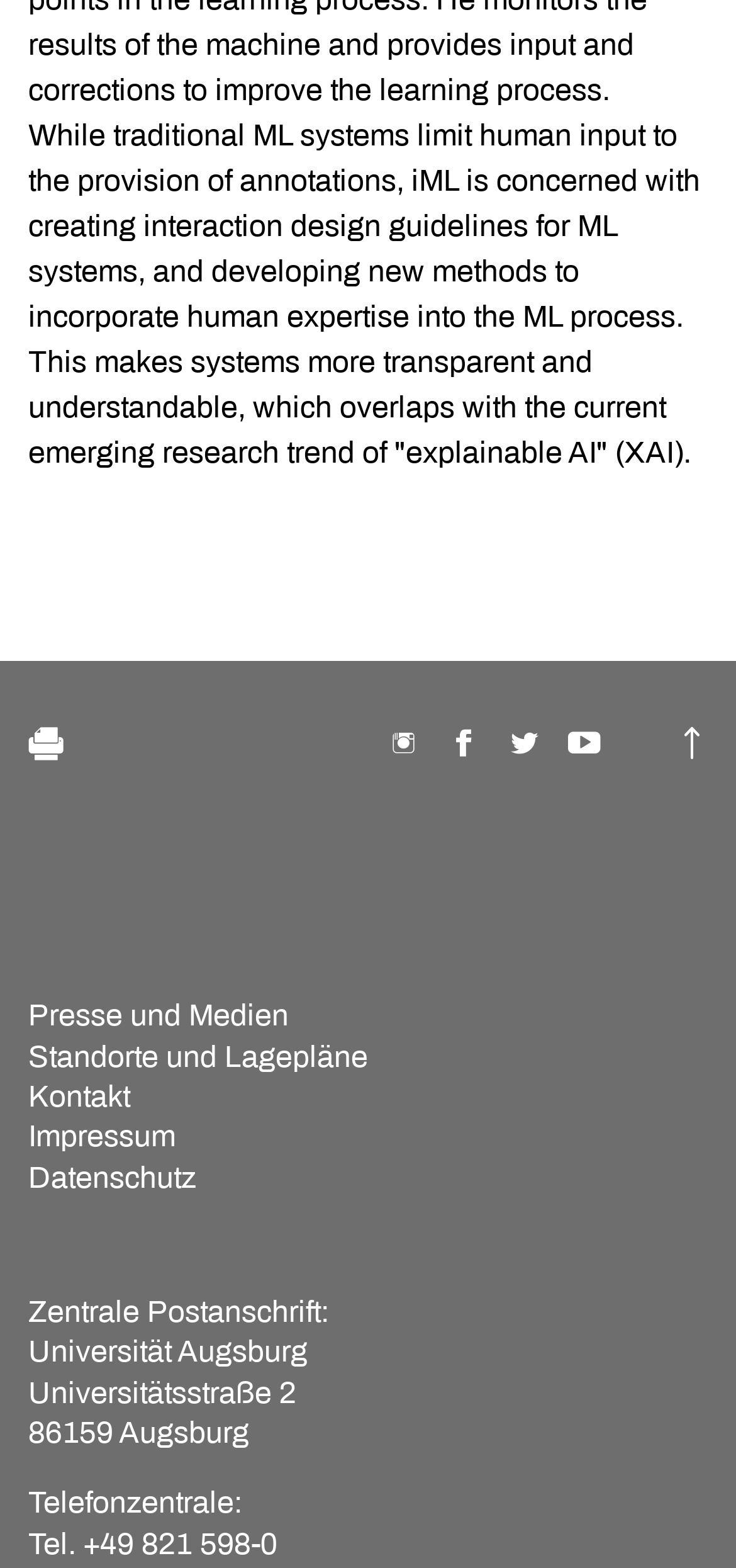What is the main topic of this webpage?
Please use the image to provide an in-depth answer to the question.

The main topic of this webpage is about iML and ML systems, which is evident from the first static text element that explains the concept of iML and its relation to ML systems.